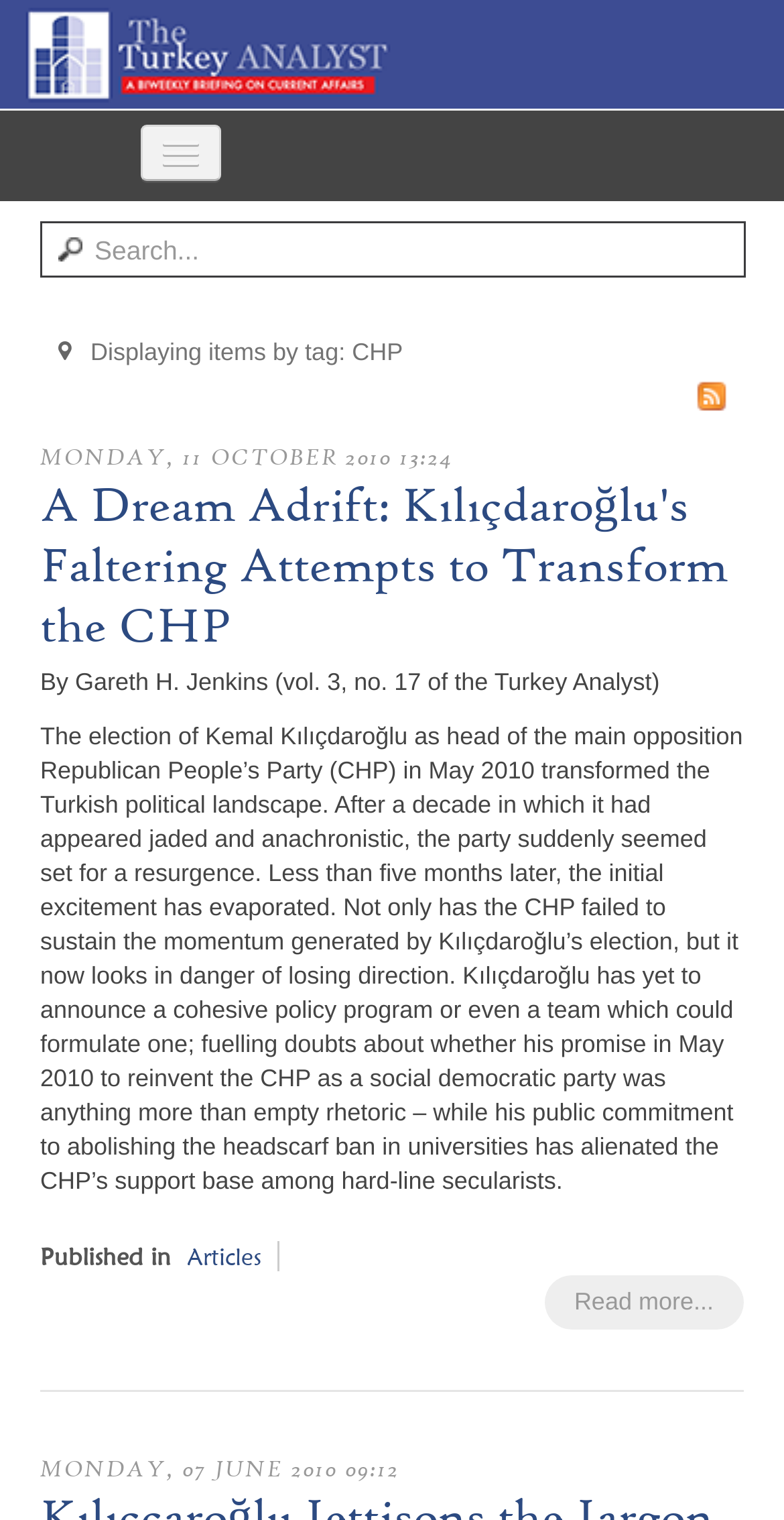Please find the bounding box for the UI component described as follows: "Forums and Events".

[0.0, 0.295, 0.997, 0.349]